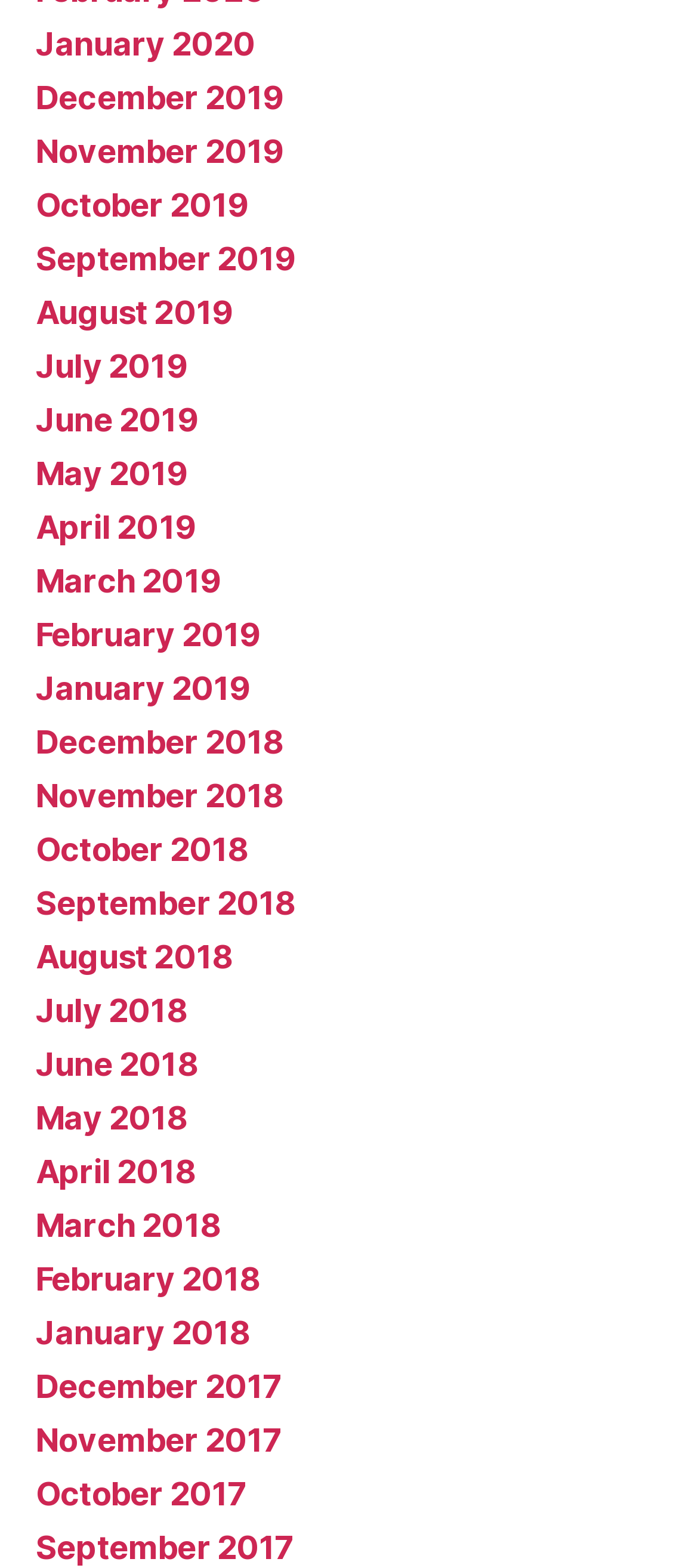How many months are listed in total?
Answer the question with just one word or phrase using the image.

36